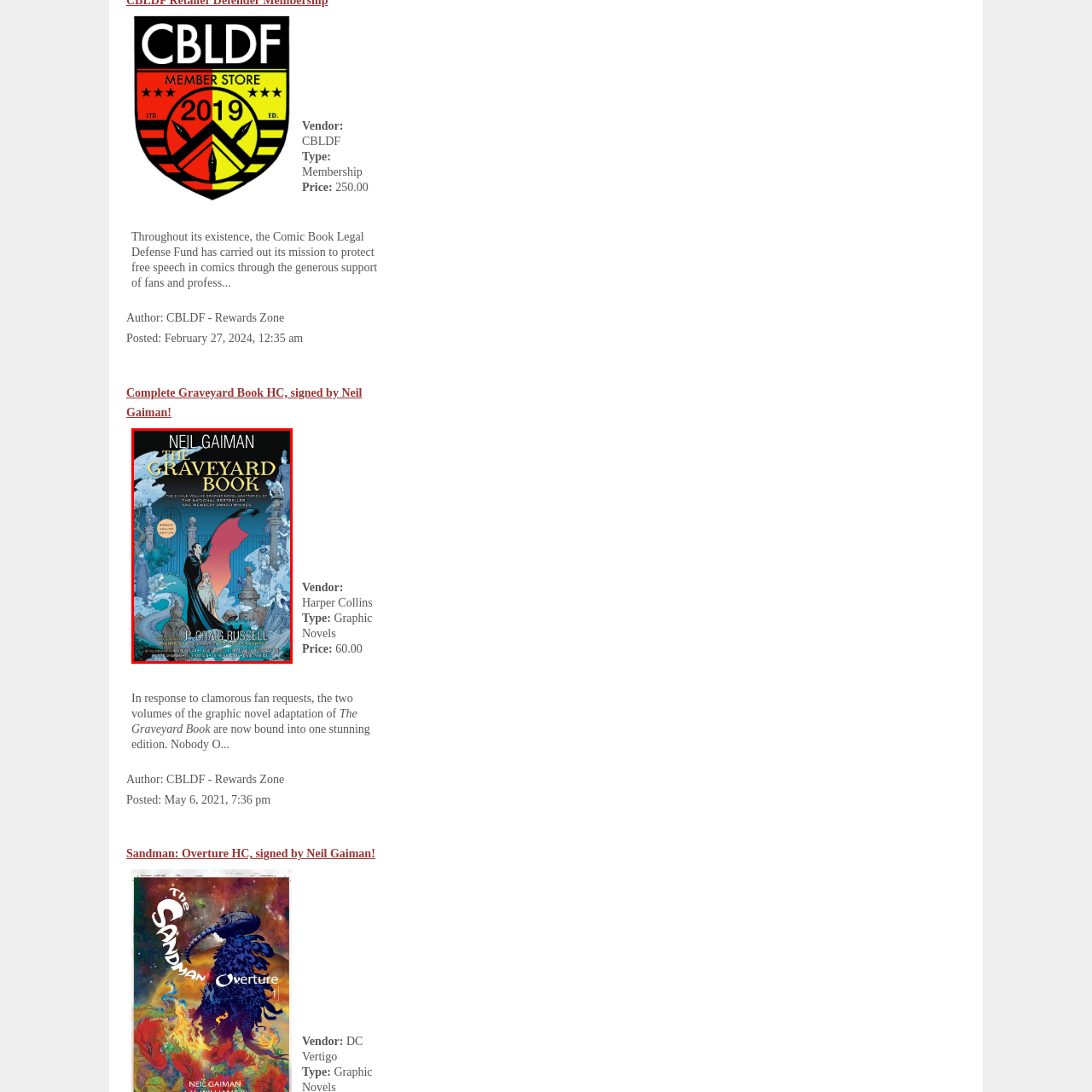Direct your attention to the zone enclosed by the orange box, What is the color of the robe worn by the spectral figure? 
Give your response in a single word or phrase.

Red